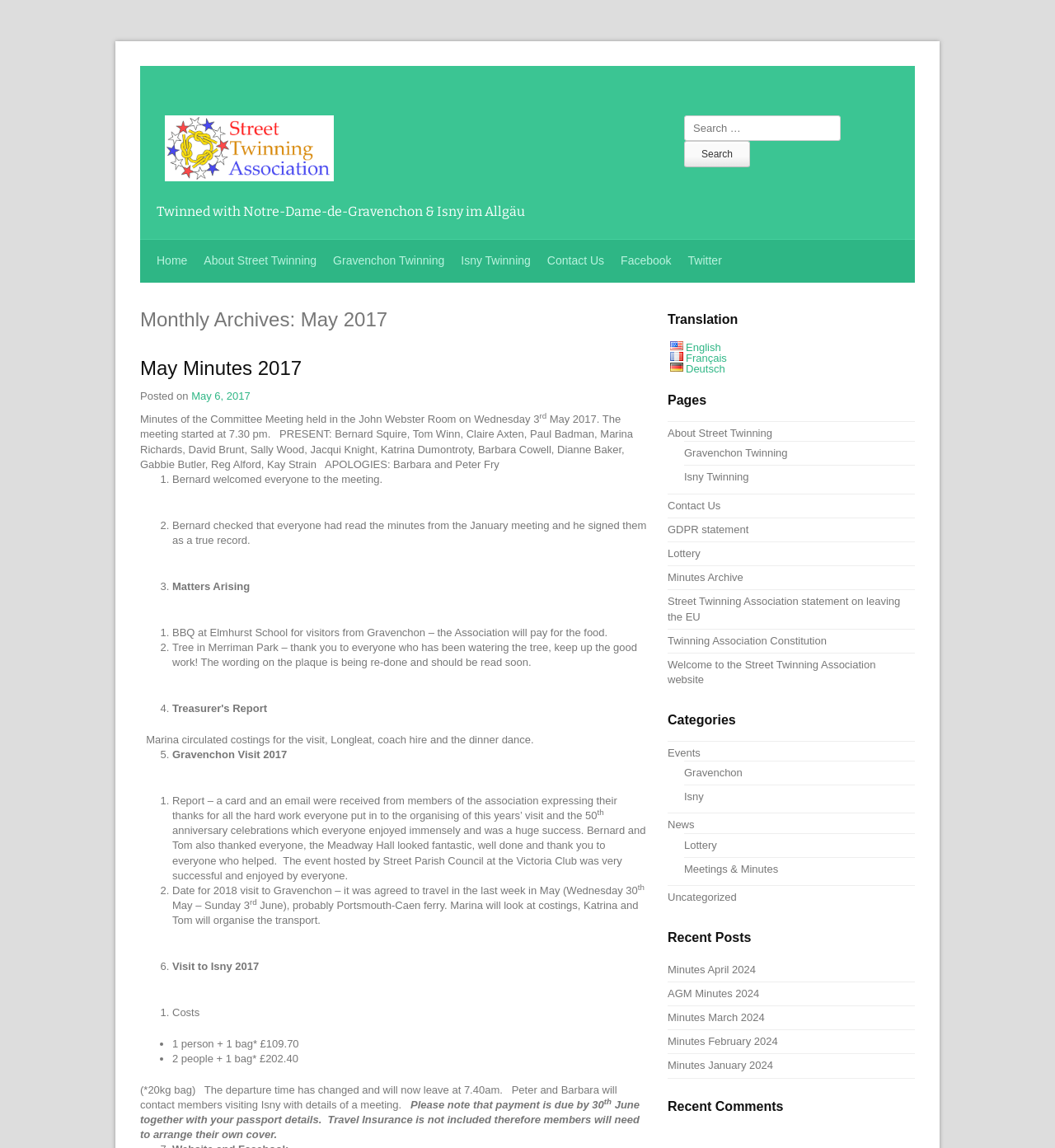Find the bounding box coordinates of the area to click in order to follow the instruction: "Go to Home page".

[0.141, 0.209, 0.185, 0.246]